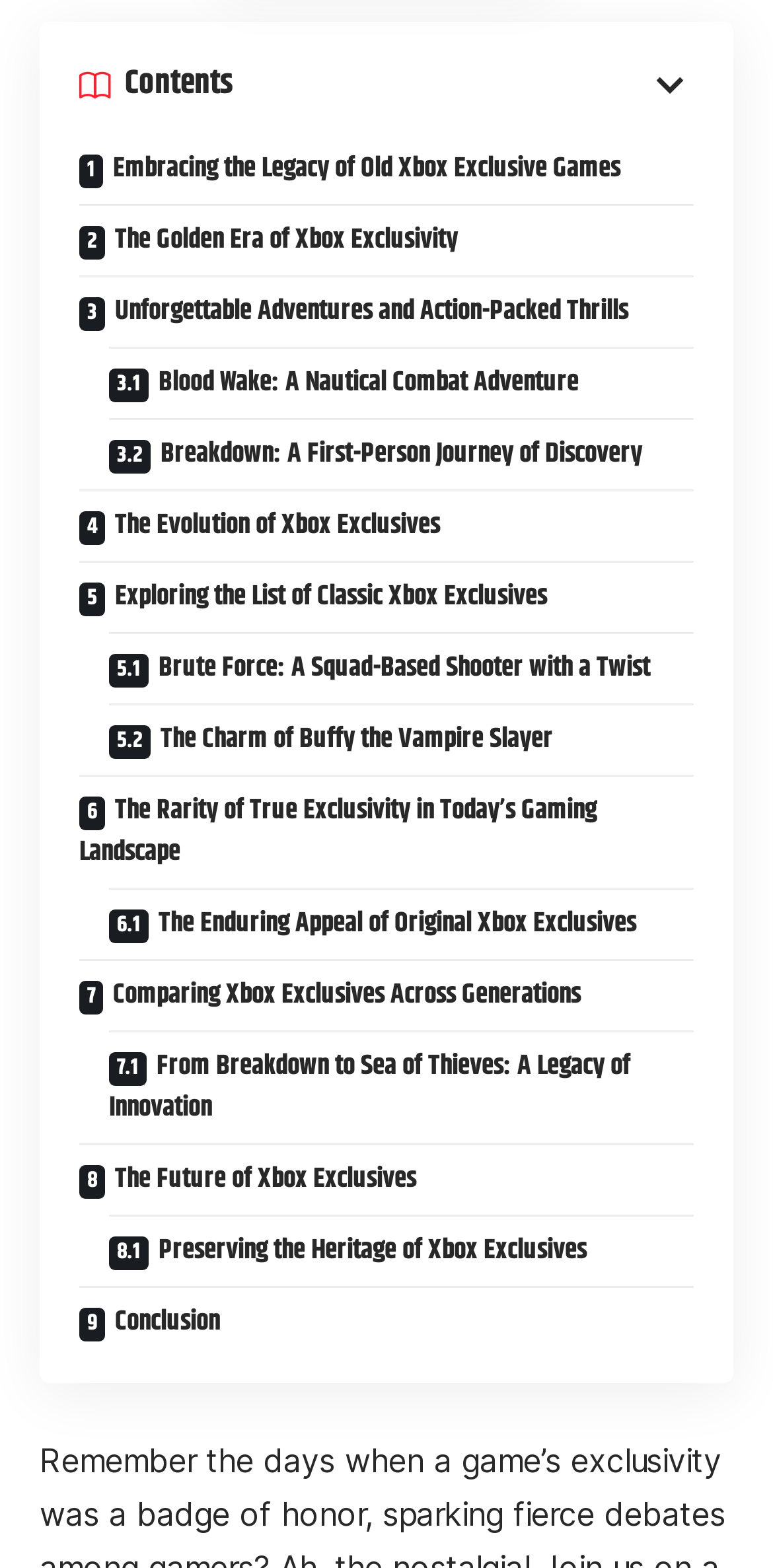Calculate the bounding box coordinates for the UI element based on the following description: "parent_node: Contents". Ensure the coordinates are four float numbers between 0 and 1, i.e., [left, top, right, bottom].

[0.303, 0.039, 0.897, 0.07]